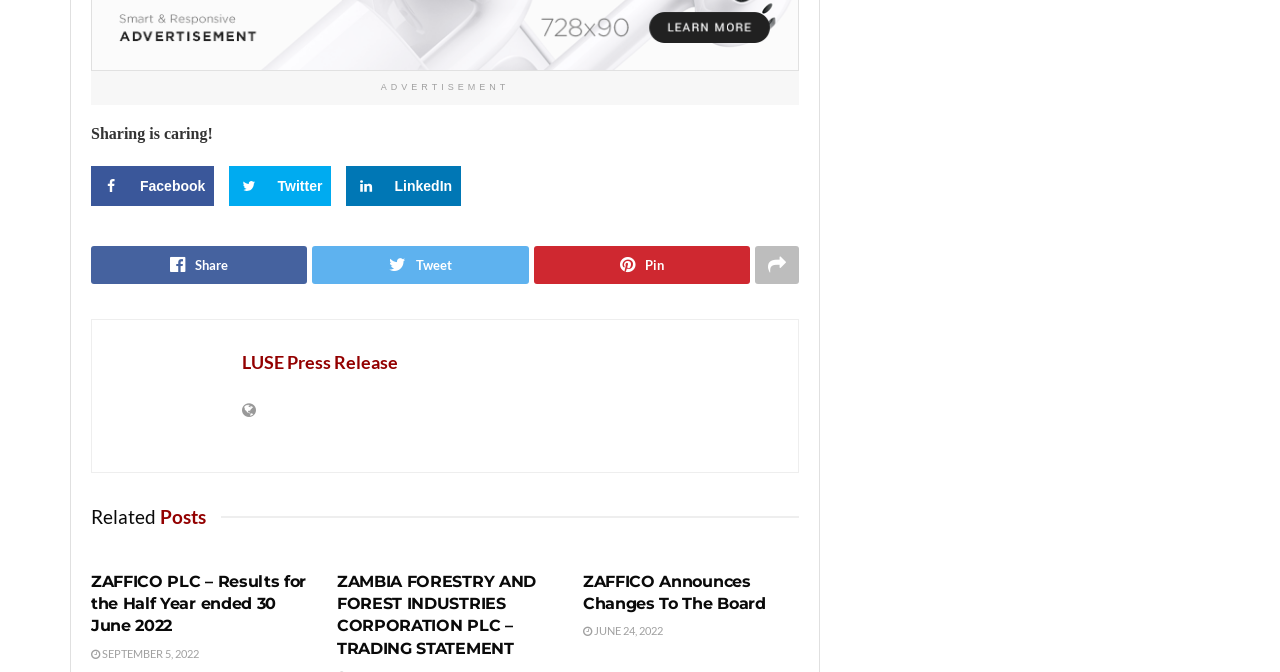Please identify the bounding box coordinates of the element on the webpage that should be clicked to follow this instruction: "Read LUSE Press Release". The bounding box coordinates should be given as four float numbers between 0 and 1, formatted as [left, top, right, bottom].

[0.189, 0.522, 0.311, 0.555]